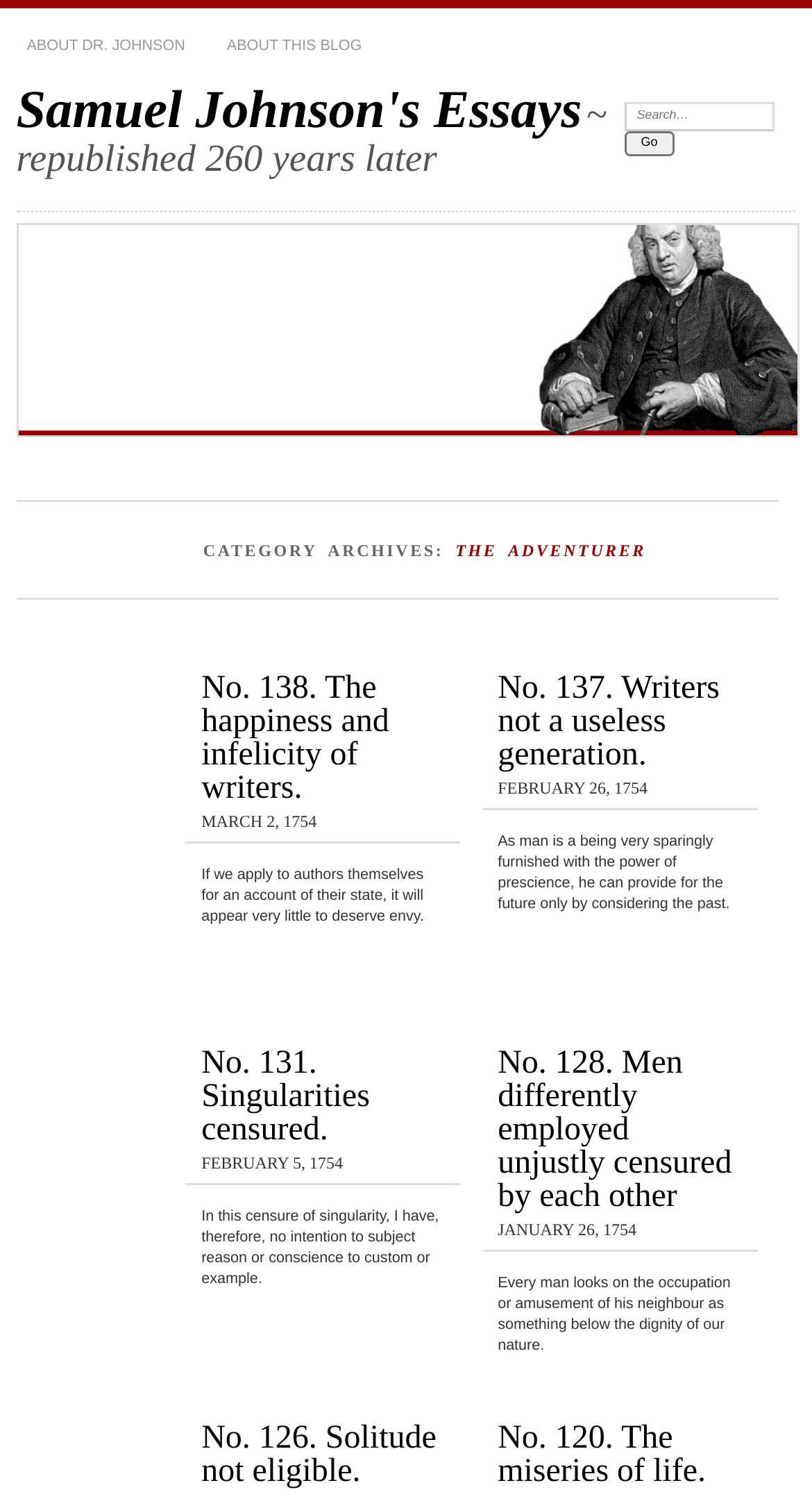Please provide a detailed answer to the question below by examining the image:
What is the purpose of the textbox with the label 'Search:'?

I inferred this answer by examining the textbox element with the label 'Search:', which is located near a button with the text 'Go'. This suggests that the textbox is used to input search queries, and the button is used to submit the search.